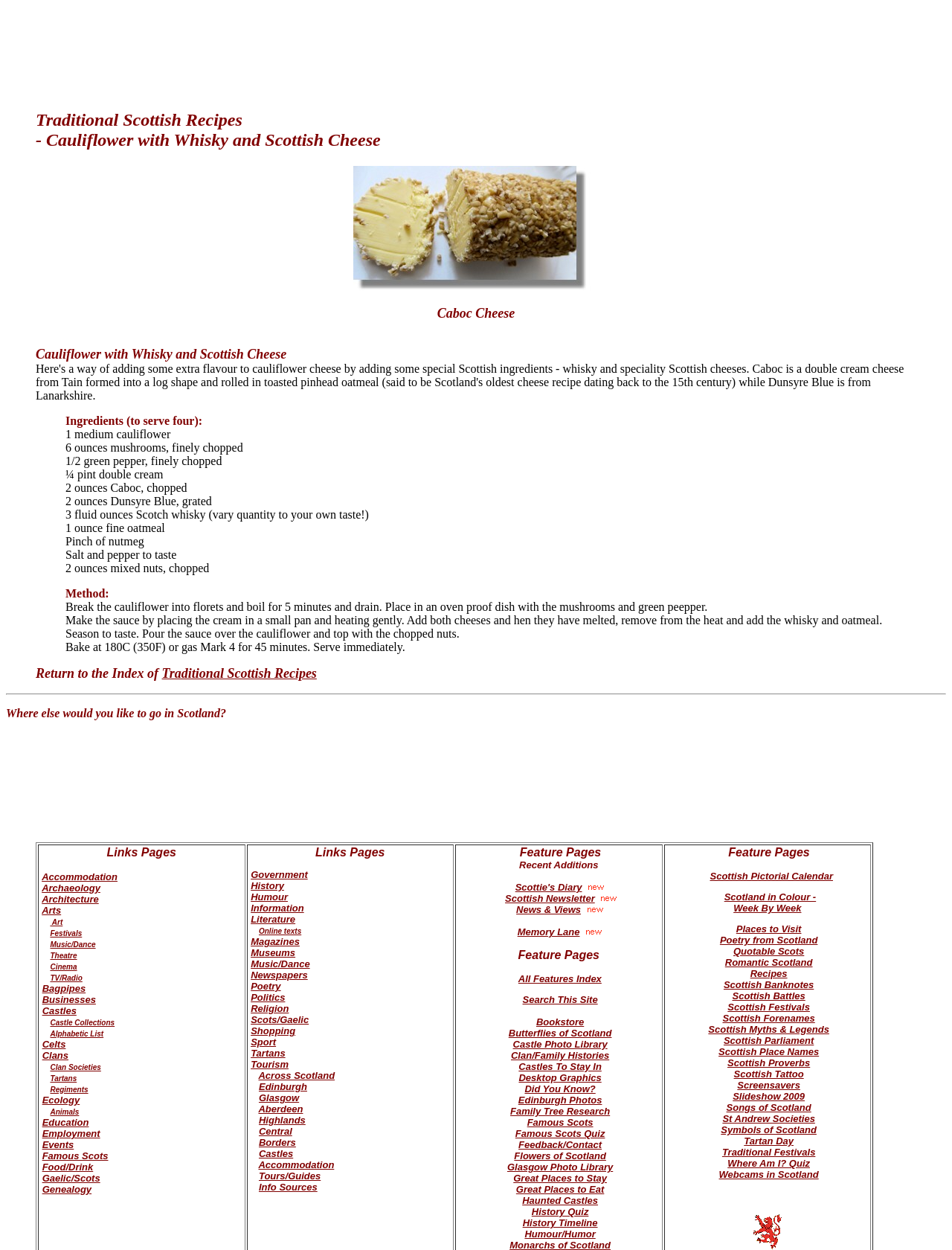Could you highlight the region that needs to be clicked to execute the instruction: "View the advertisement"?

[0.216, 0.025, 0.784, 0.079]